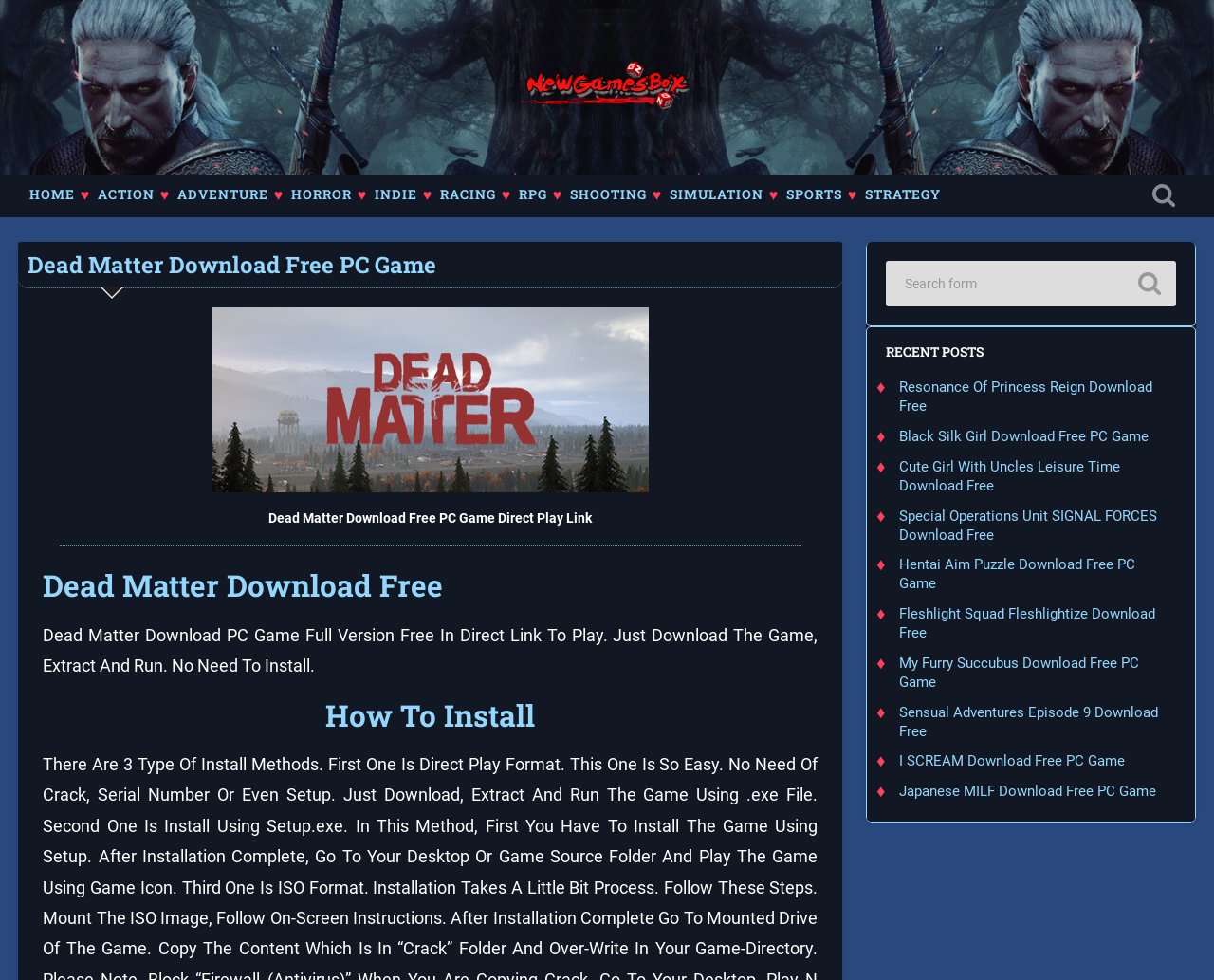Please answer the following question using a single word or phrase: 
What is the purpose of the button 'Toggle search field'?

To open search field